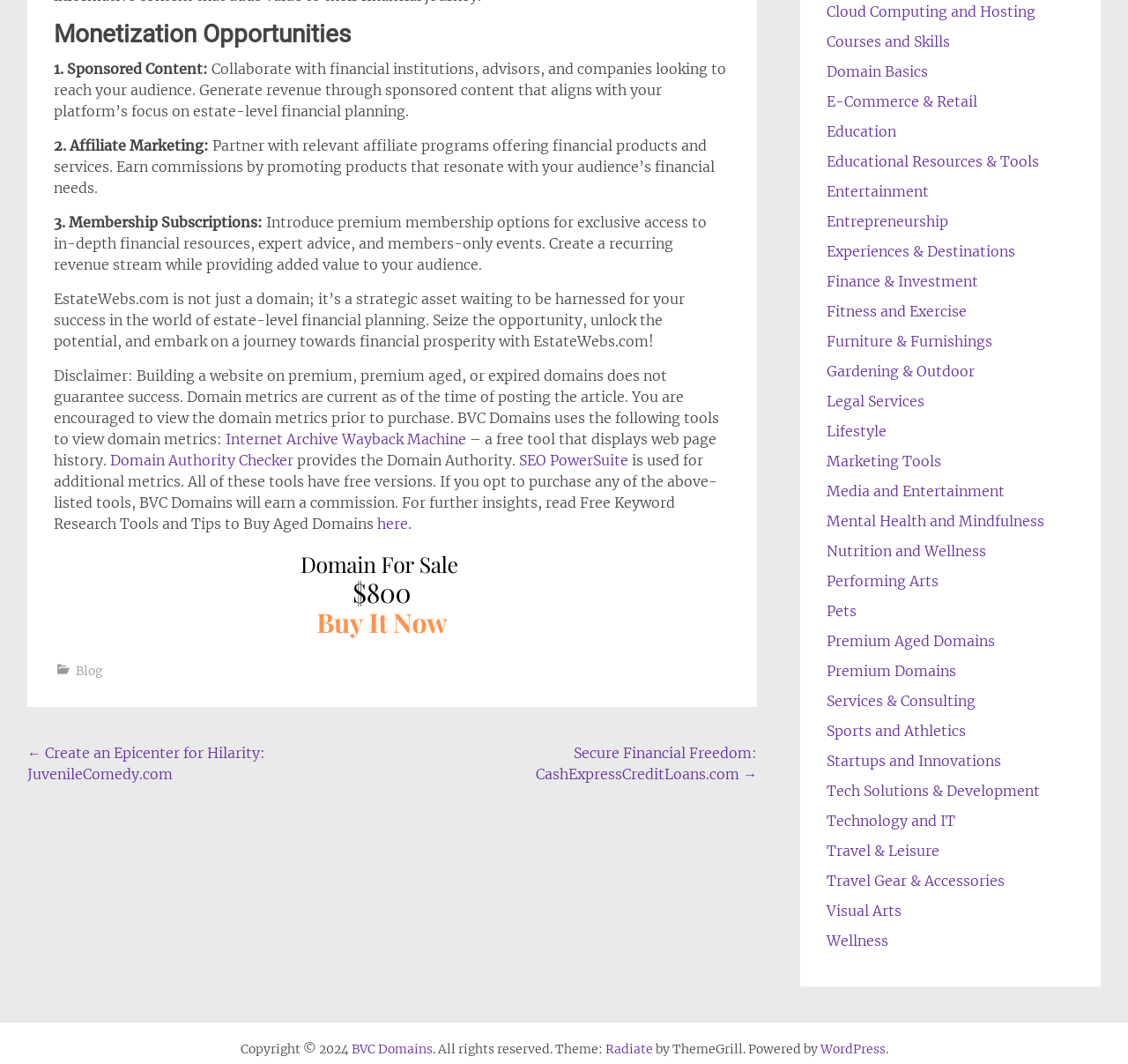Show the bounding box coordinates for the element that needs to be clicked to execute the following instruction: "Read disclaimer". Provide the coordinates in the form of four float numbers between 0 and 1, i.e., [left, top, right, bottom].

[0.048, 0.345, 0.638, 0.421]